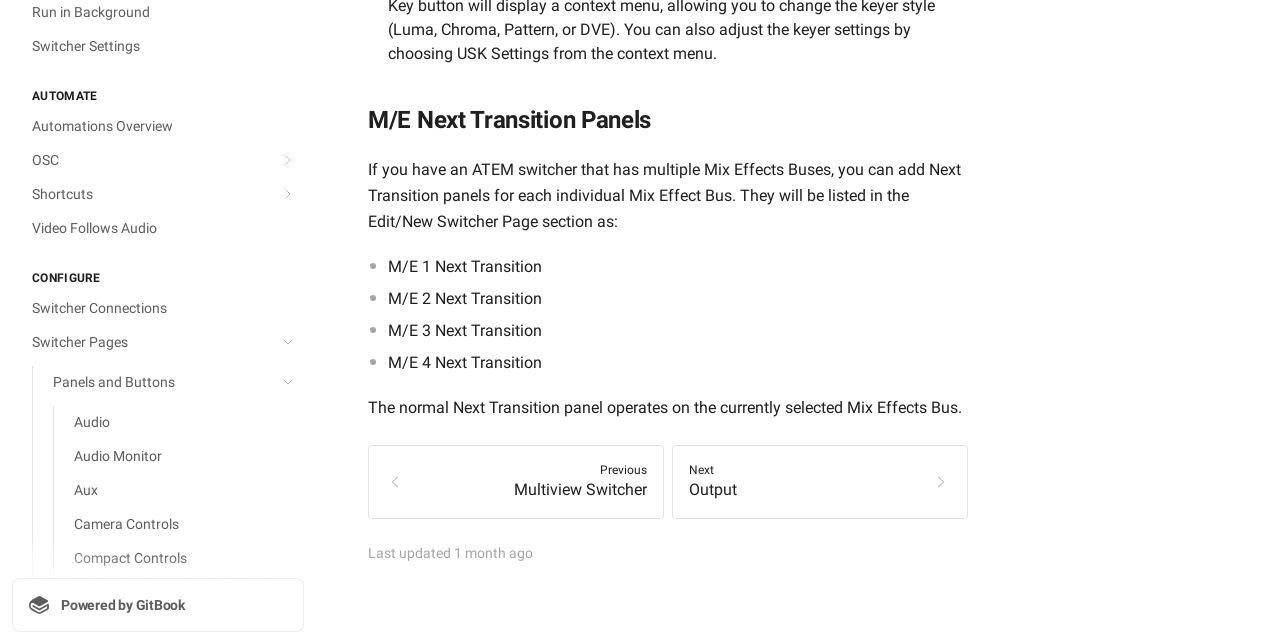Given the description "aria-label="Direct link to heading"", determine the bounding box of the corresponding UI element.

[0.269, 0.162, 0.291, 0.213]